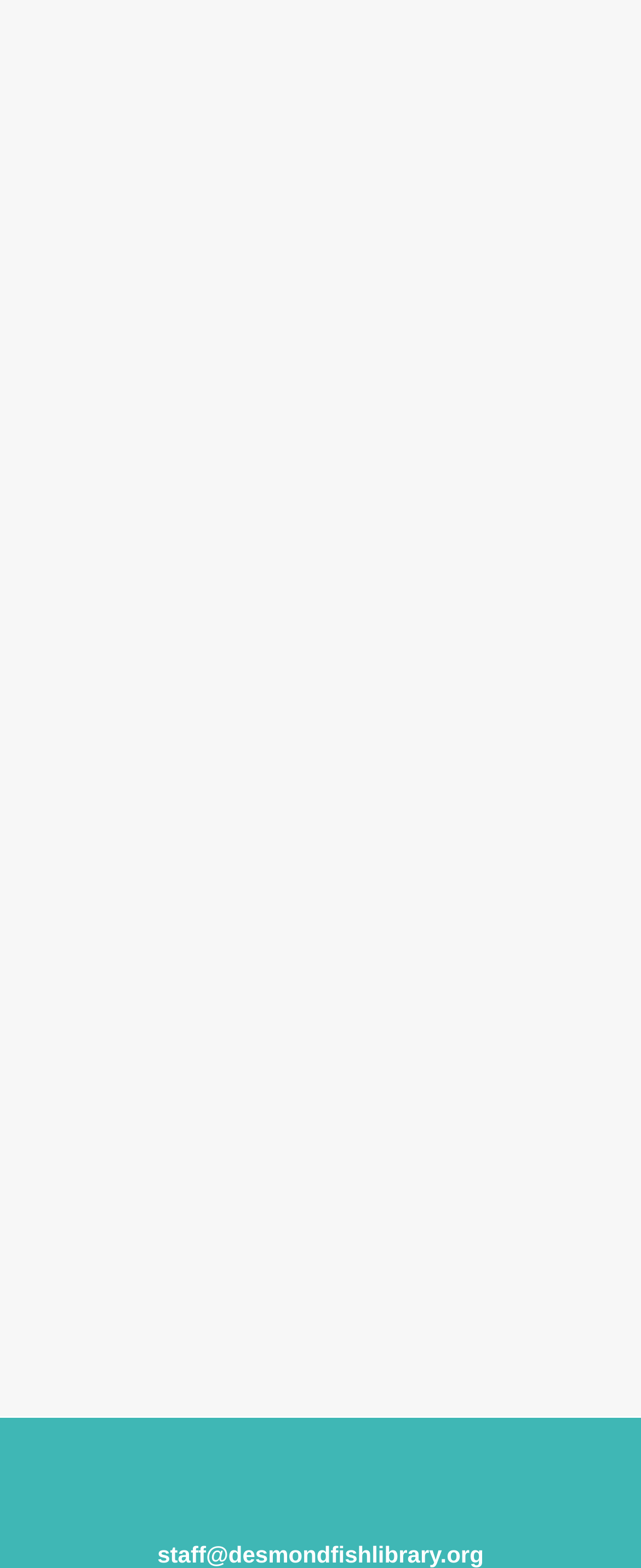Using the information shown in the image, answer the question with as much detail as possible: What is the main purpose of this website?

The main purpose of this website can be inferred from the heading 'Download eBooks & audiobooks' which is prominently displayed at the top of the webpage, indicating that the primary function of this website is to allow users to download eBooks and audiobooks.